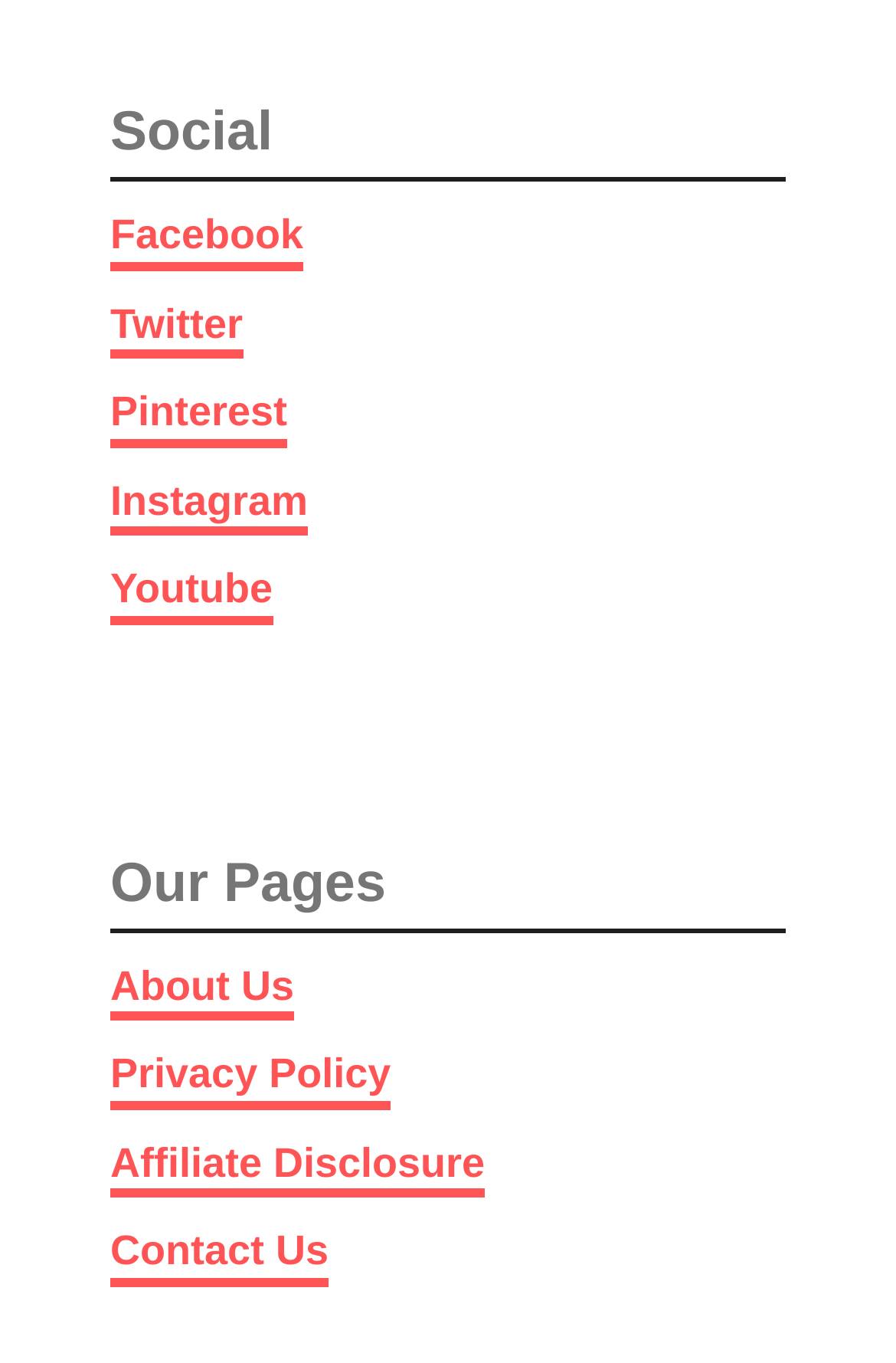How many social media links are there?
Provide a fully detailed and comprehensive answer to the question.

I counted the number of links under the 'Social' heading, which are Facebook, Twitter, Pinterest, Instagram, and Youtube, totaling 5 social media links.